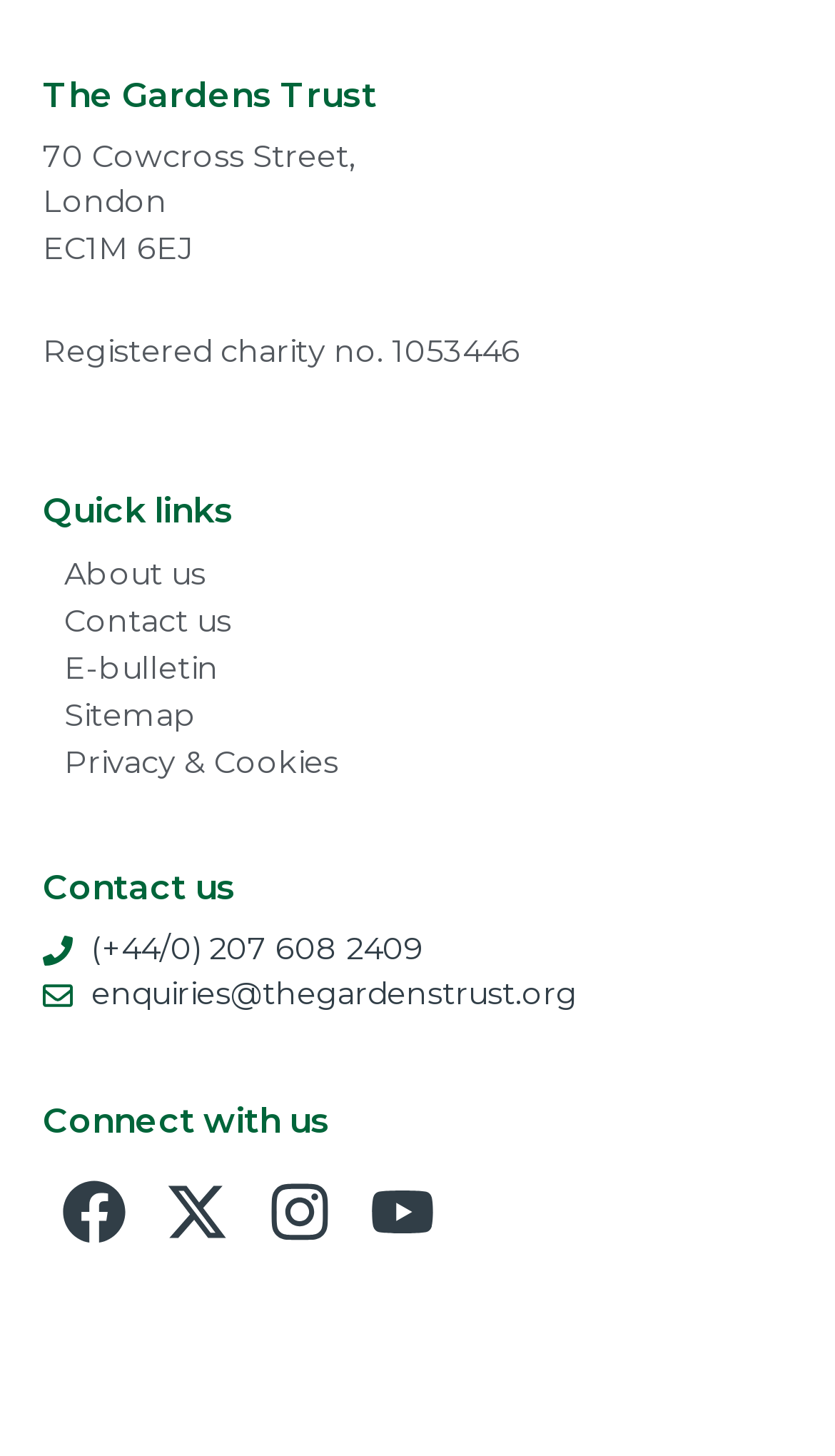Could you indicate the bounding box coordinates of the region to click in order to complete this instruction: "Call the office".

[0.109, 0.638, 0.509, 0.664]